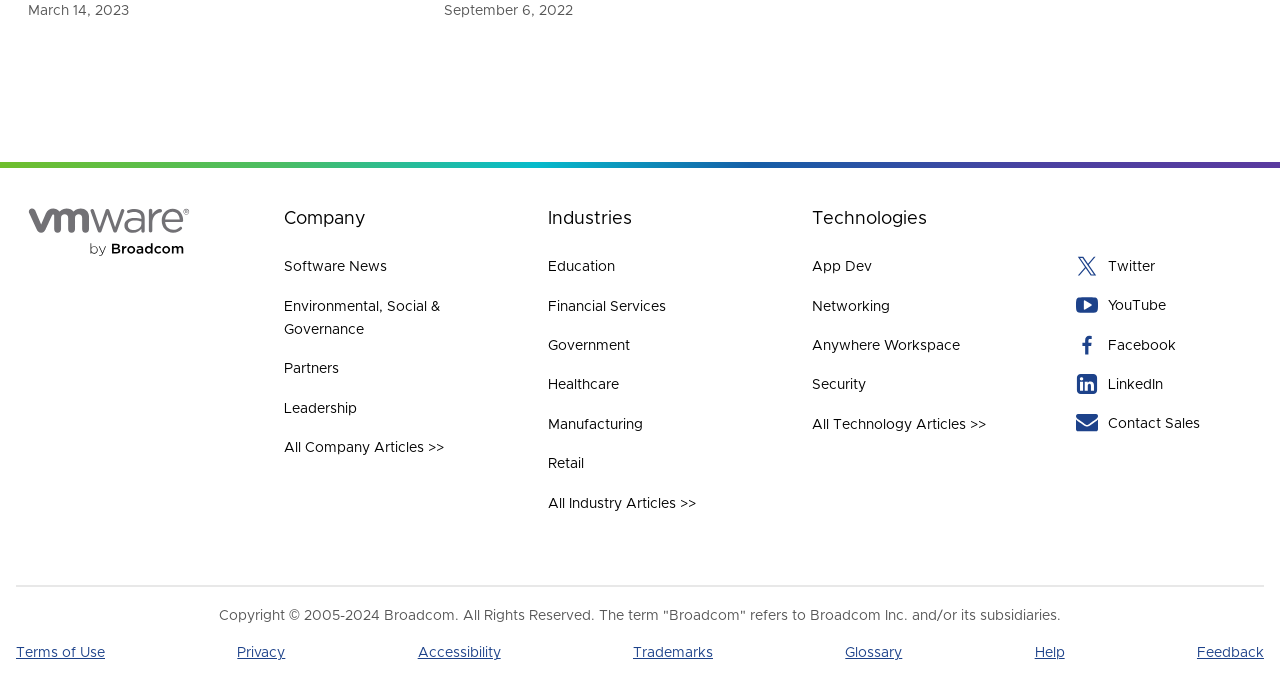How many social media links are in the footer?
Answer with a single word or phrase by referring to the visual content.

4